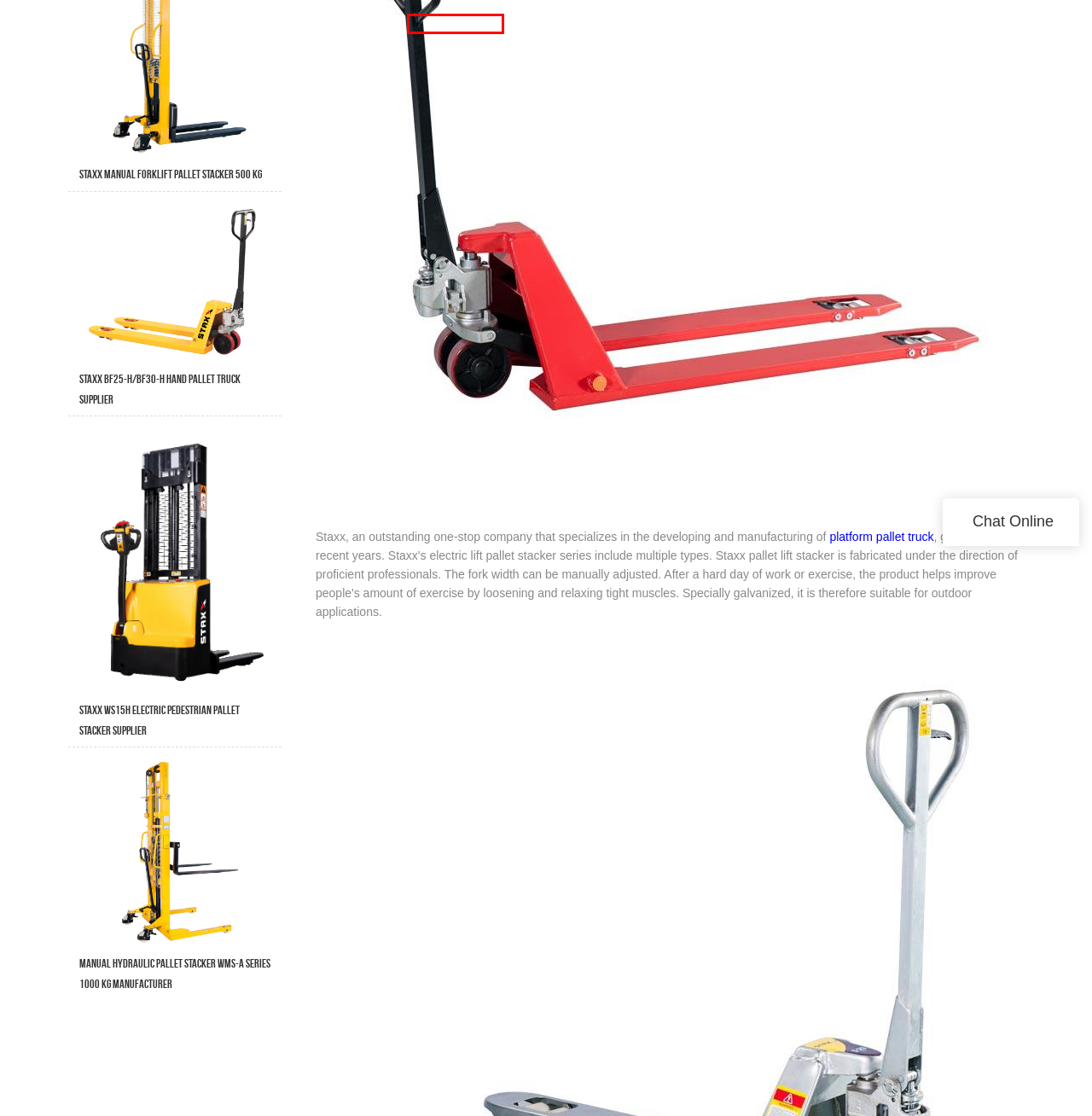View the screenshot of the webpage containing a red bounding box around a UI element. Select the most fitting webpage description for the new page shown after the element in the red bounding box is clicked. Here are the candidates:
A. Custom Lithium Pallet Truck, Lithium Pallet Jack Suppliers | Staxx Pallet Truck
B. Staxx Hand Pallet Truck Manufacturers/ Pallet Trolley Supplier
C. Battery Operated Electric Pallet Truck/ Motorized Pallet Jack For Sale | Staxx
D. Staxx Forklift Supplier & High-quality Pallet Stackers Manufacturer
E. Staxx Warehouse Equipment Company & Manufacturers
F. Powered Pallet Truck Manufacturer | Staxx Pallet Jack Supplier
G. Manual Stackers & Semi Electric Pallet Stacker Supplier | Staxx
H. Staxx Electric Pallet Stacker Suppliers And Power Stacker Manufacturers

A